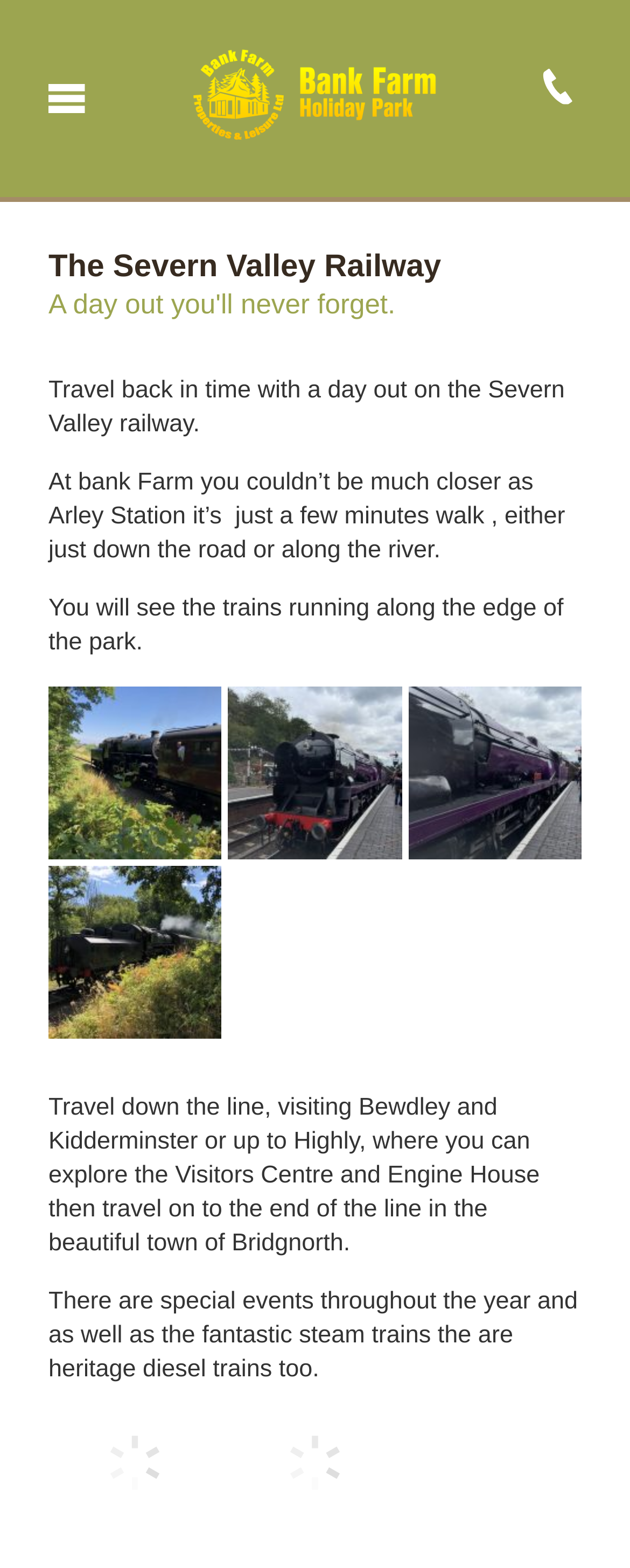Identify the first-level heading on the webpage and generate its text content.

The Severn Valley Railway